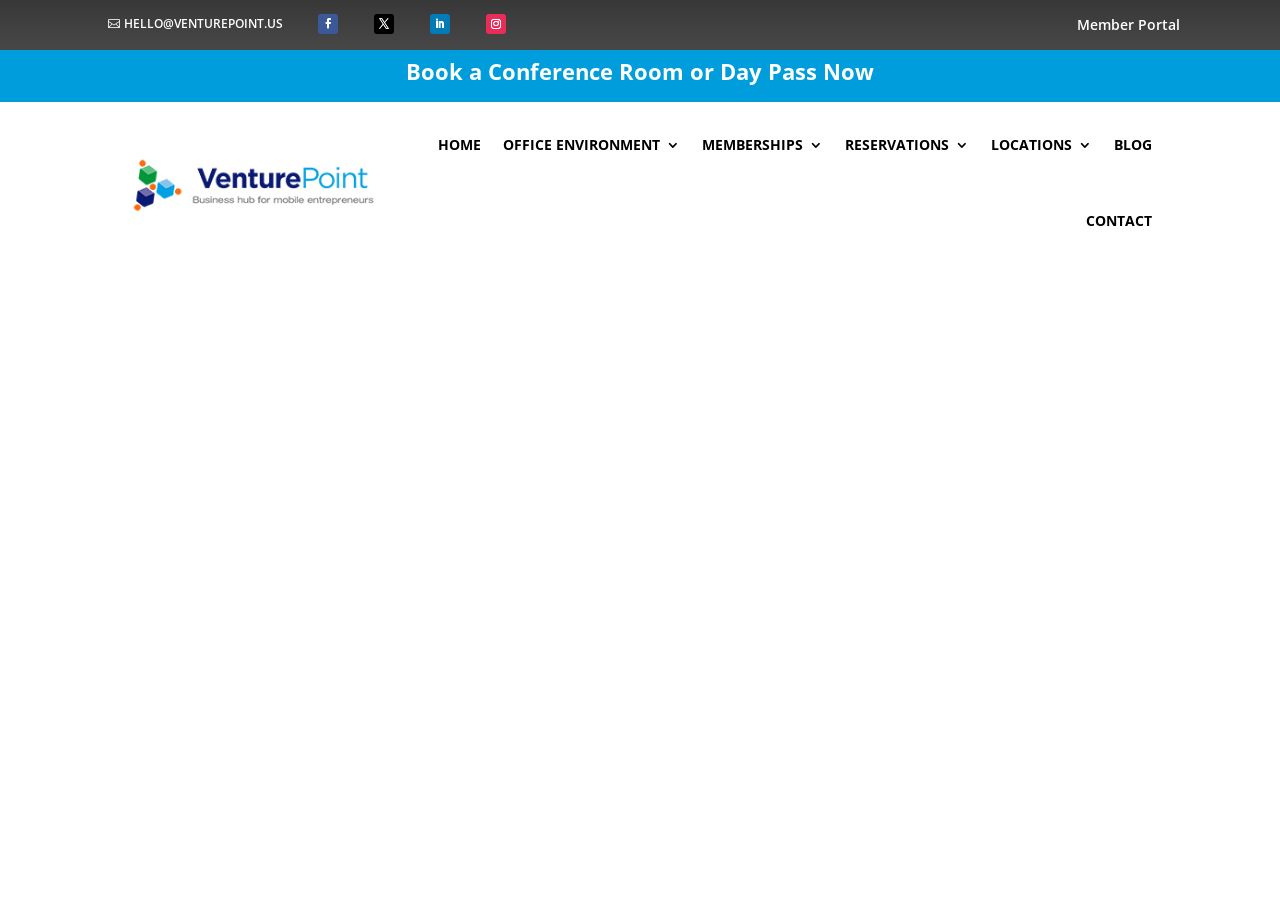Determine the bounding box coordinates of the target area to click to execute the following instruction: "Click on the Member Portal link."

[0.841, 0.02, 0.922, 0.044]